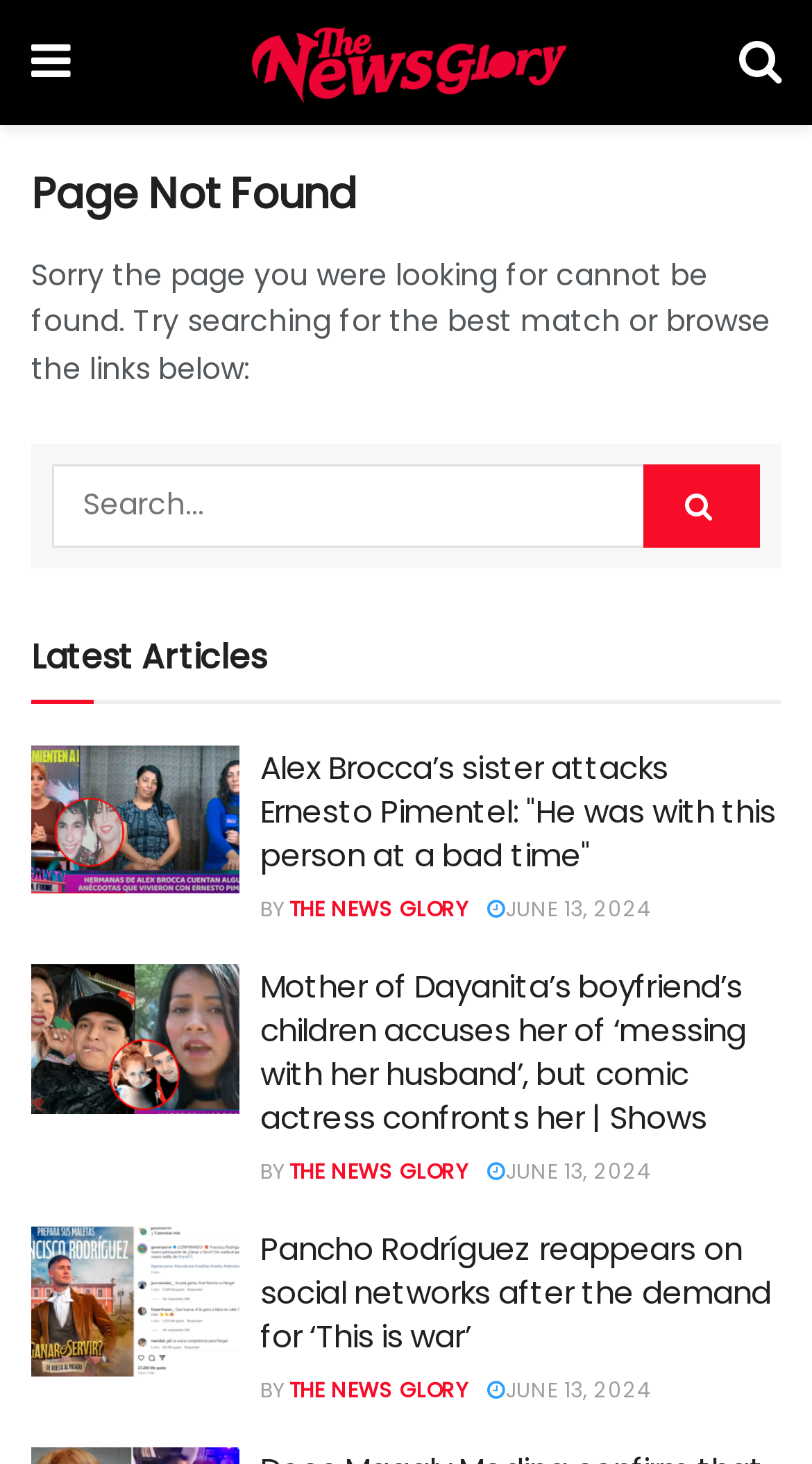What is the name of the news organization?
Please provide a comprehensive answer based on the details in the screenshot.

The name of the news organization can be found in the top-left corner of the page, where it is displayed as a logo and a link. The text 'The News Glory' is also repeated in the metadata of each article, suggesting that it is the publisher of these news articles.